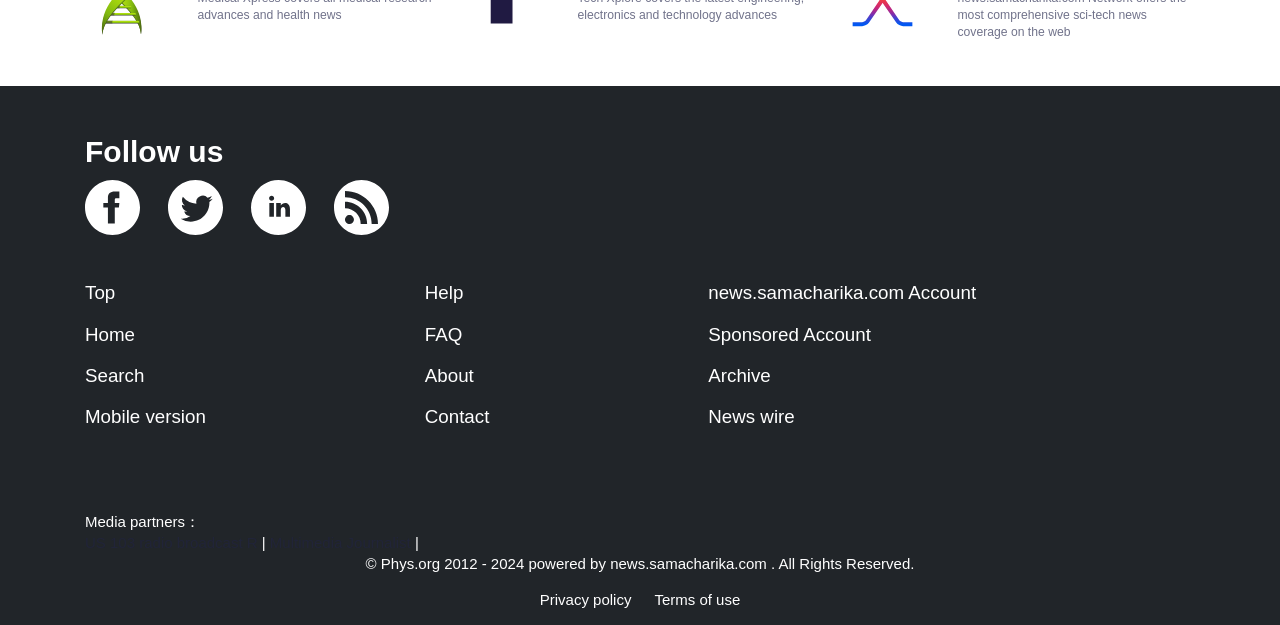How many social media links are there?
Could you answer the question with a detailed and thorough explanation?

I counted the number of links under the 'Follow us' heading, which are Facebook, Twitter, Instagram, and another one, totaling 4 social media links.